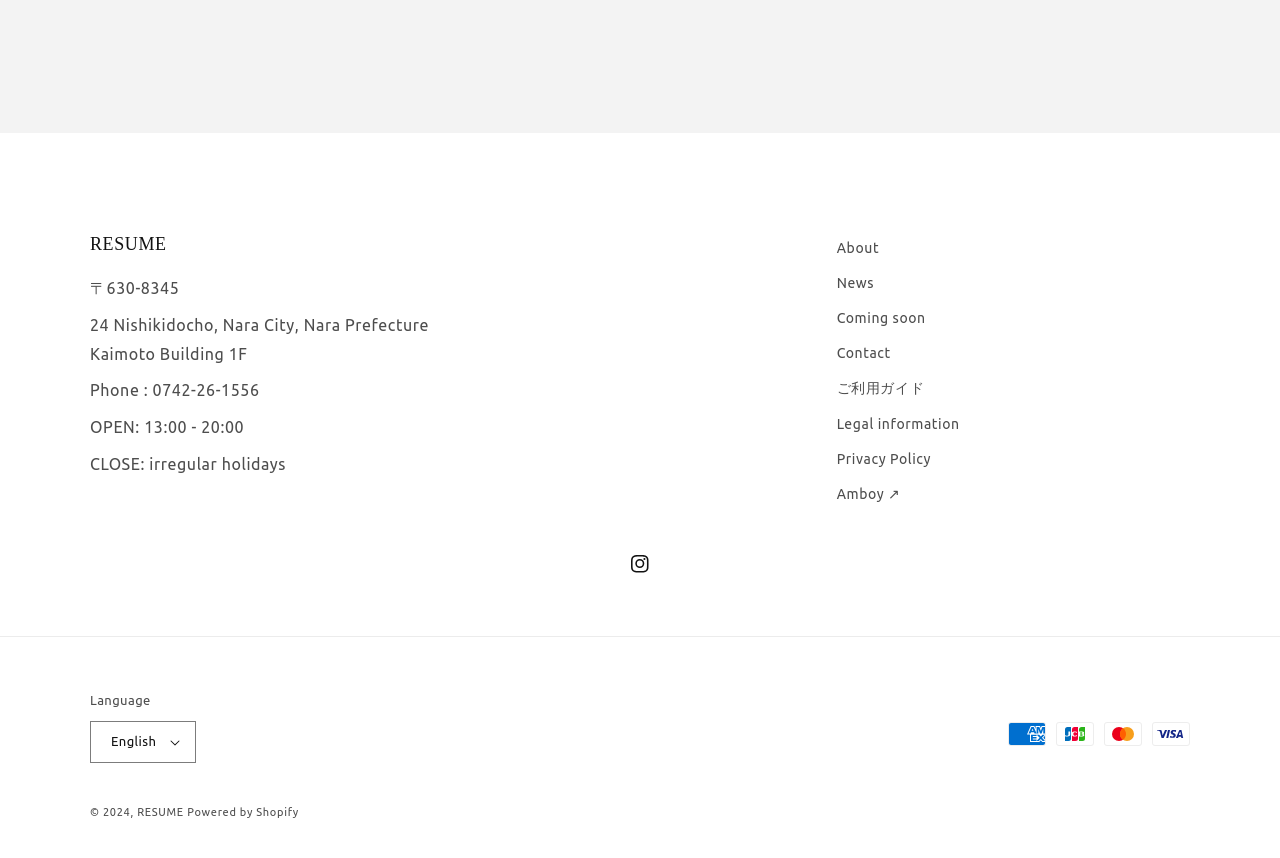What is the phone number of the business?
Please use the image to provide a one-word or short phrase answer.

0742-26-1556